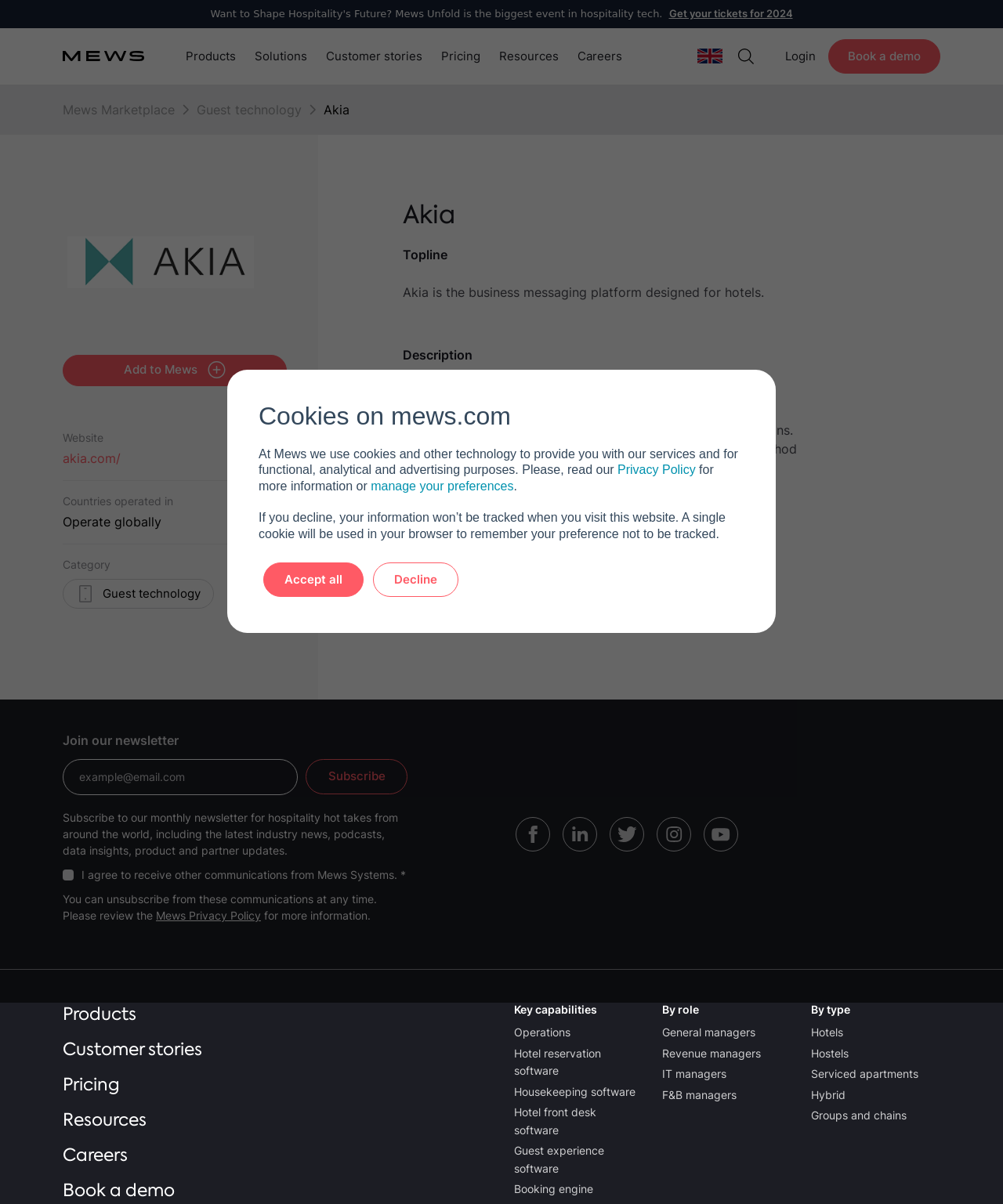What is the purpose of the textbox at the bottom of the webpage?
From the image, respond using a single word or phrase.

Subscribe to newsletter